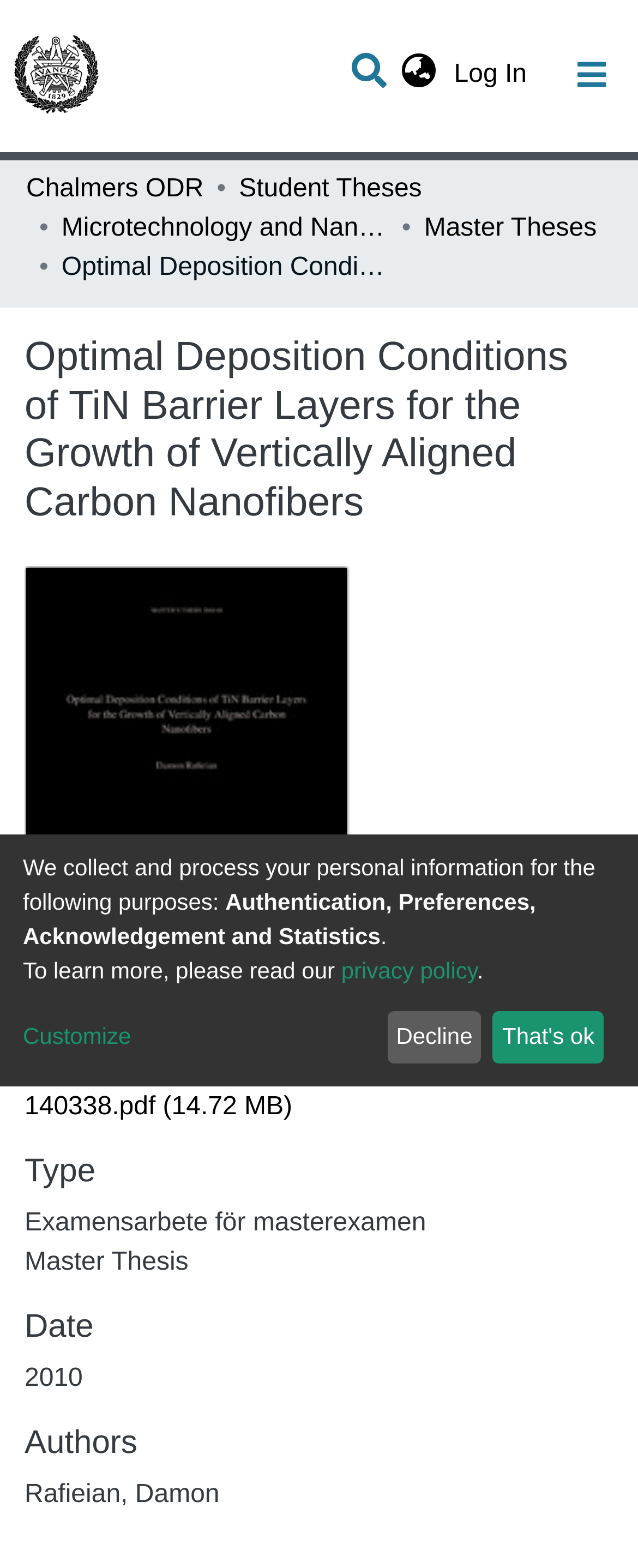Identify the bounding box coordinates of the area that should be clicked in order to complete the given instruction: "Switch language". The bounding box coordinates should be four float numbers between 0 and 1, i.e., [left, top, right, bottom].

[0.612, 0.035, 0.701, 0.061]